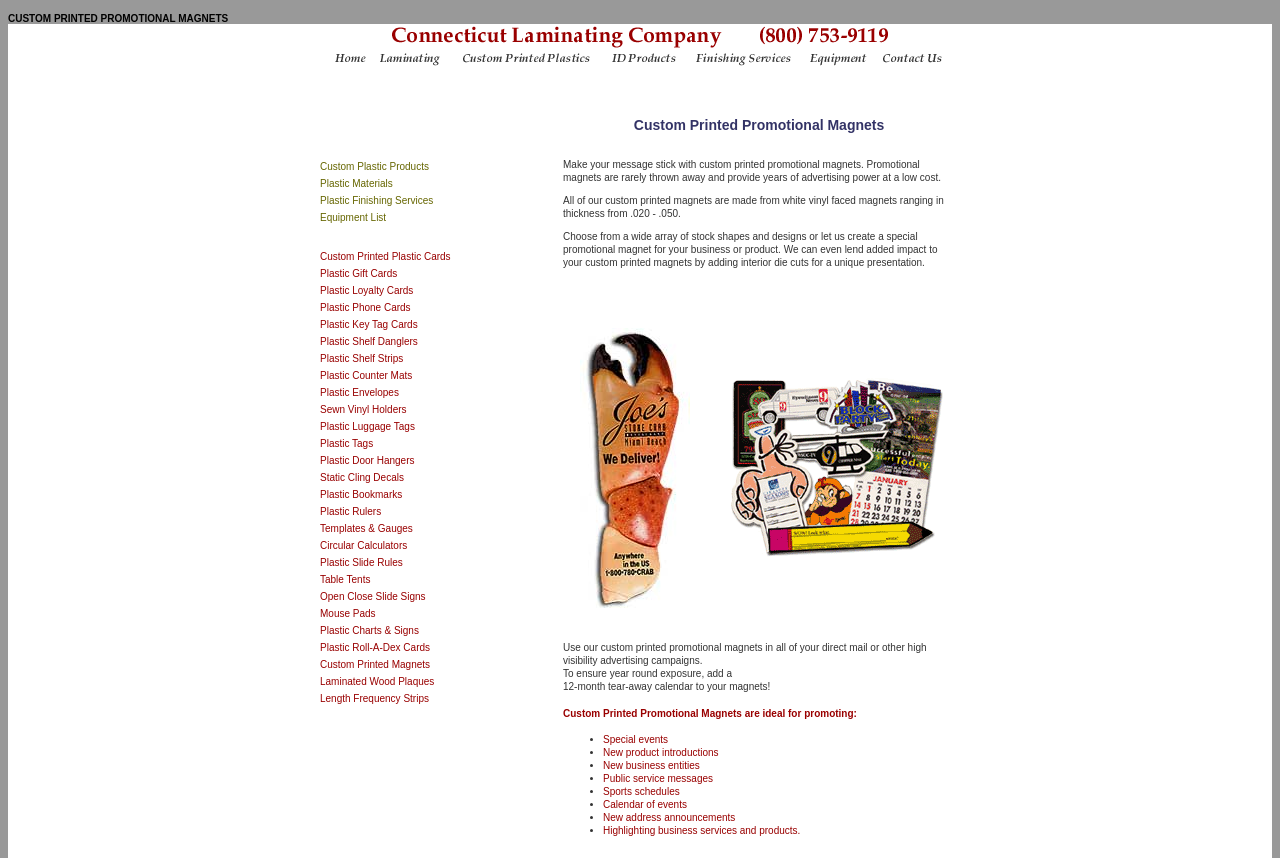Can you find the bounding box coordinates for the element to click on to achieve the instruction: "Click on Plastic Materials"?

[0.25, 0.208, 0.307, 0.221]